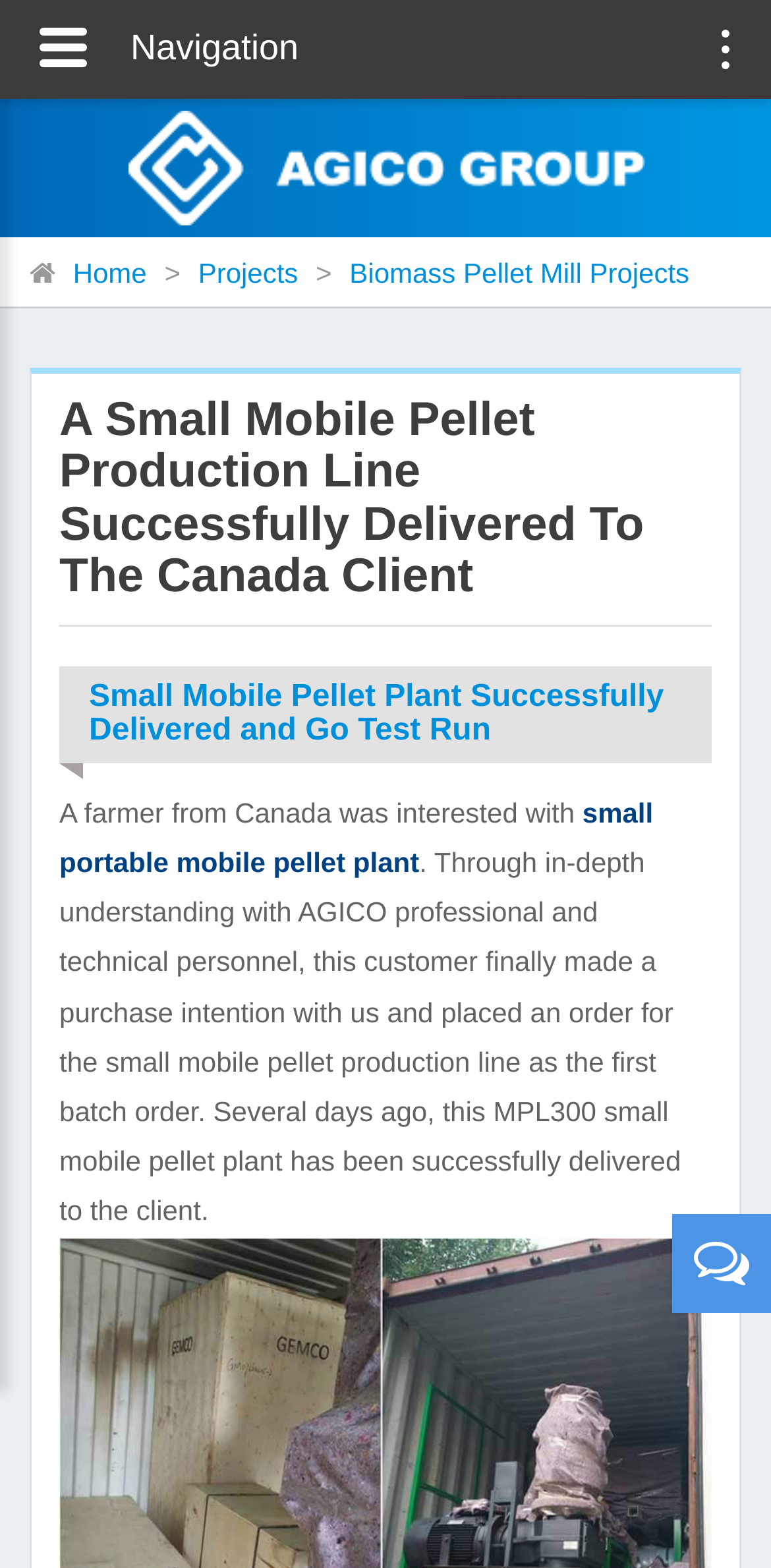Predict the bounding box of the UI element based on this description: "Biomass Pellet Mill Projects".

[0.44, 0.164, 0.907, 0.184]